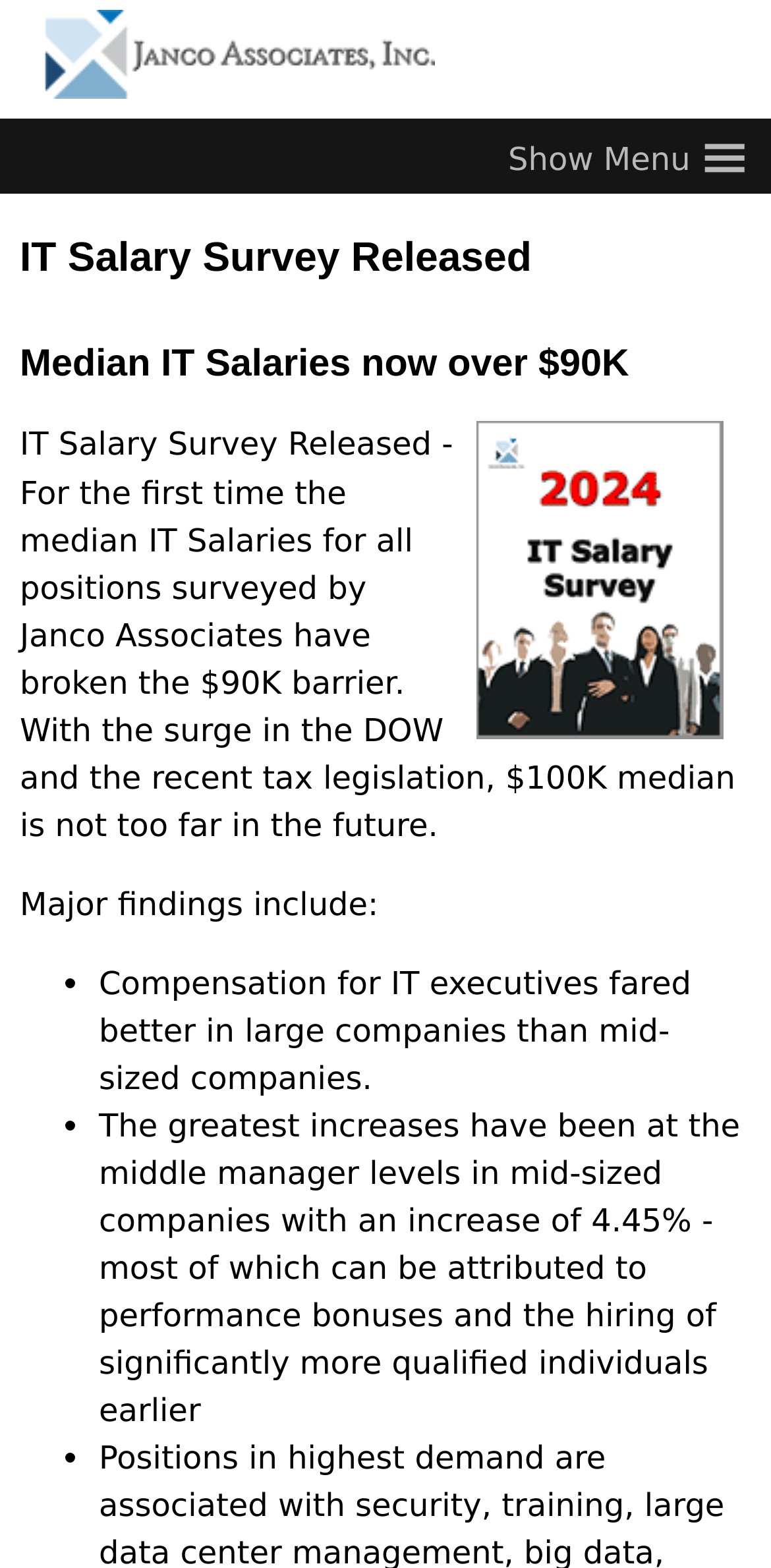What is the median IT salary?
Using the image as a reference, give an elaborate response to the question.

Based on the webpage's heading, 'Median IT Salaries now over $90K', it is clear that the median IT salary has surpassed $90,000.